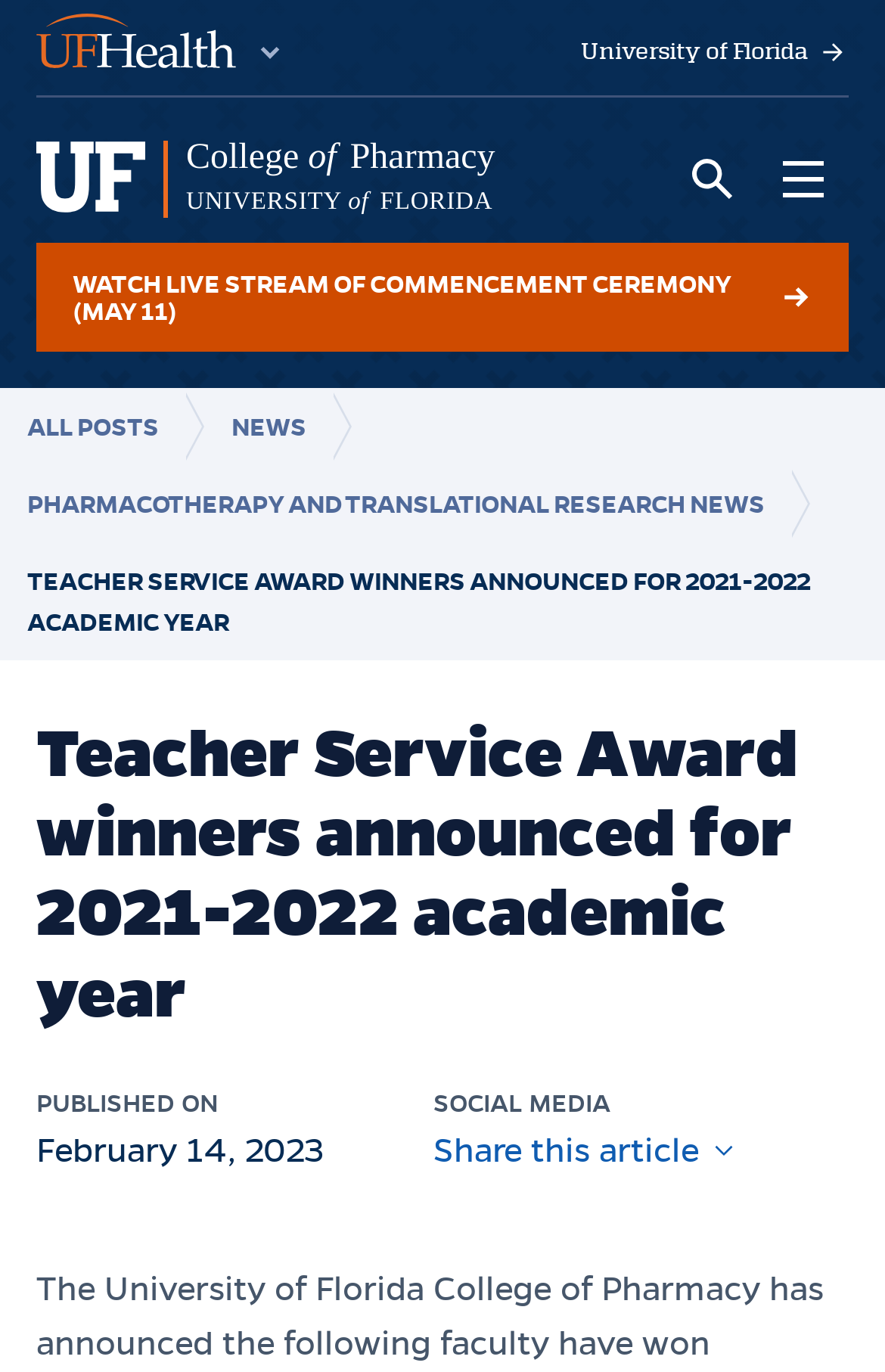Please specify the bounding box coordinates of the element that should be clicked to execute the given instruction: 'Open the search'. Ensure the coordinates are four float numbers between 0 and 1, expressed as [left, top, right, bottom].

[0.754, 0.098, 0.856, 0.164]